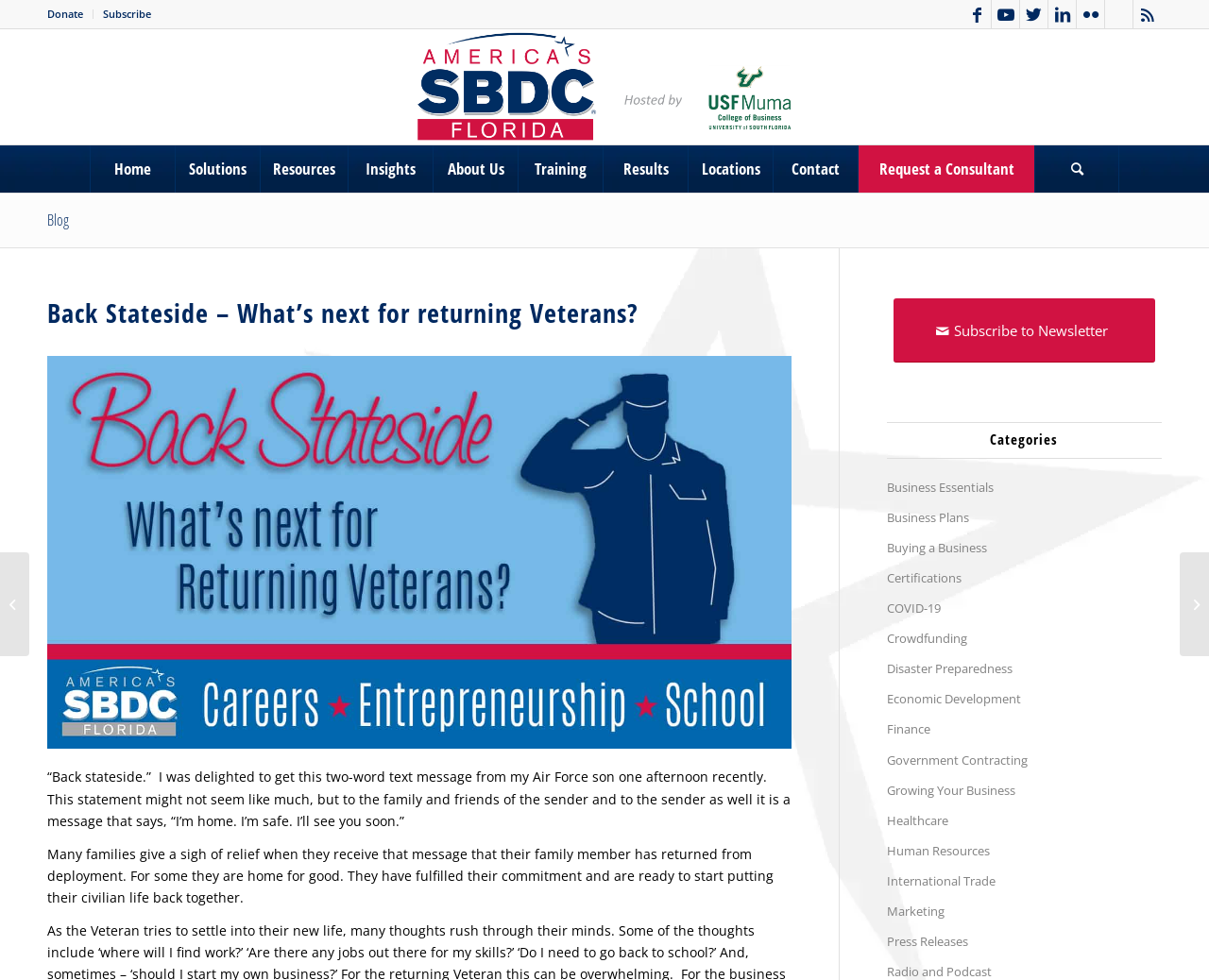Please find the bounding box coordinates (top-left x, top-left y, bottom-right x, bottom-right y) in the screenshot for the UI element described as follows: Government Contracting

[0.733, 0.761, 0.961, 0.792]